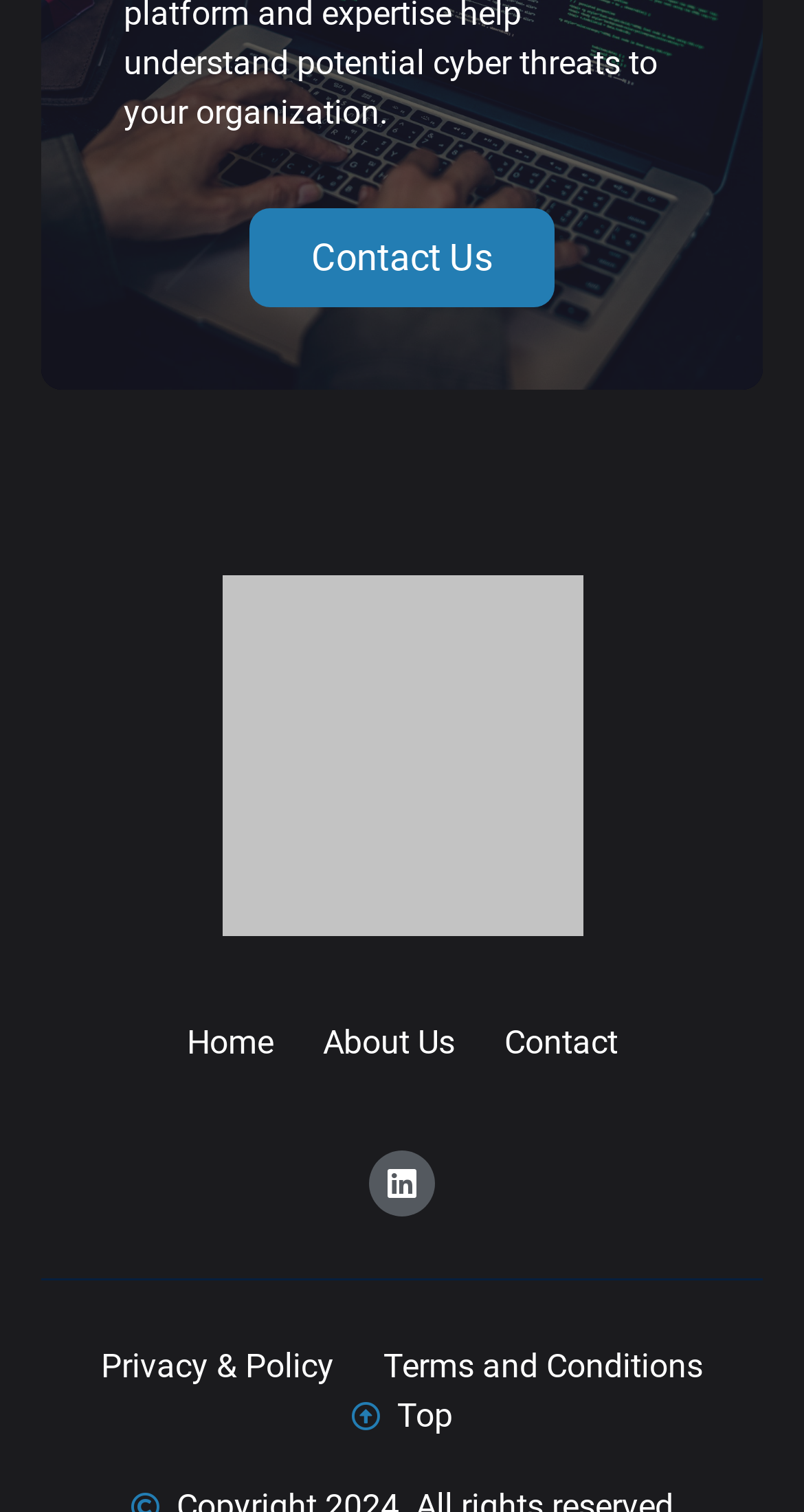What is the logo of the website?
Look at the image and answer the question using a single word or phrase.

DeepCode